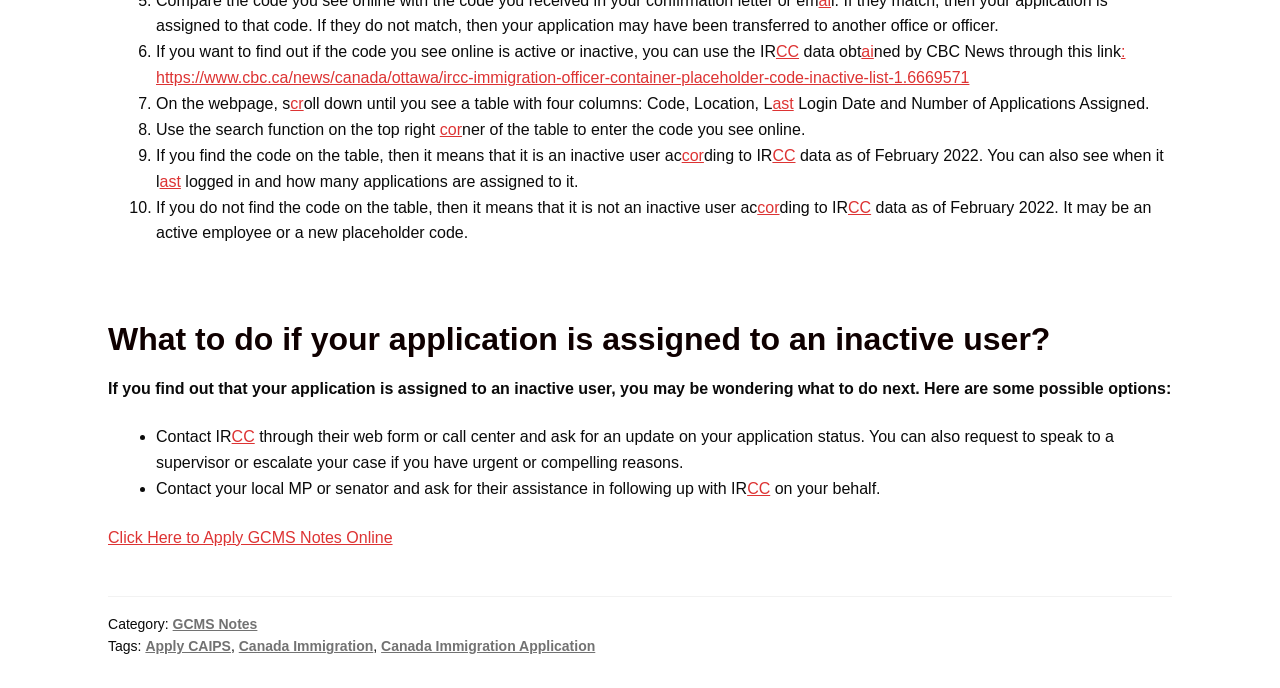Determine the bounding box coordinates (top-left x, top-left y, bottom-right x, bottom-right y) of the UI element described in the following text: GCMS Notes

[0.135, 0.895, 0.201, 0.918]